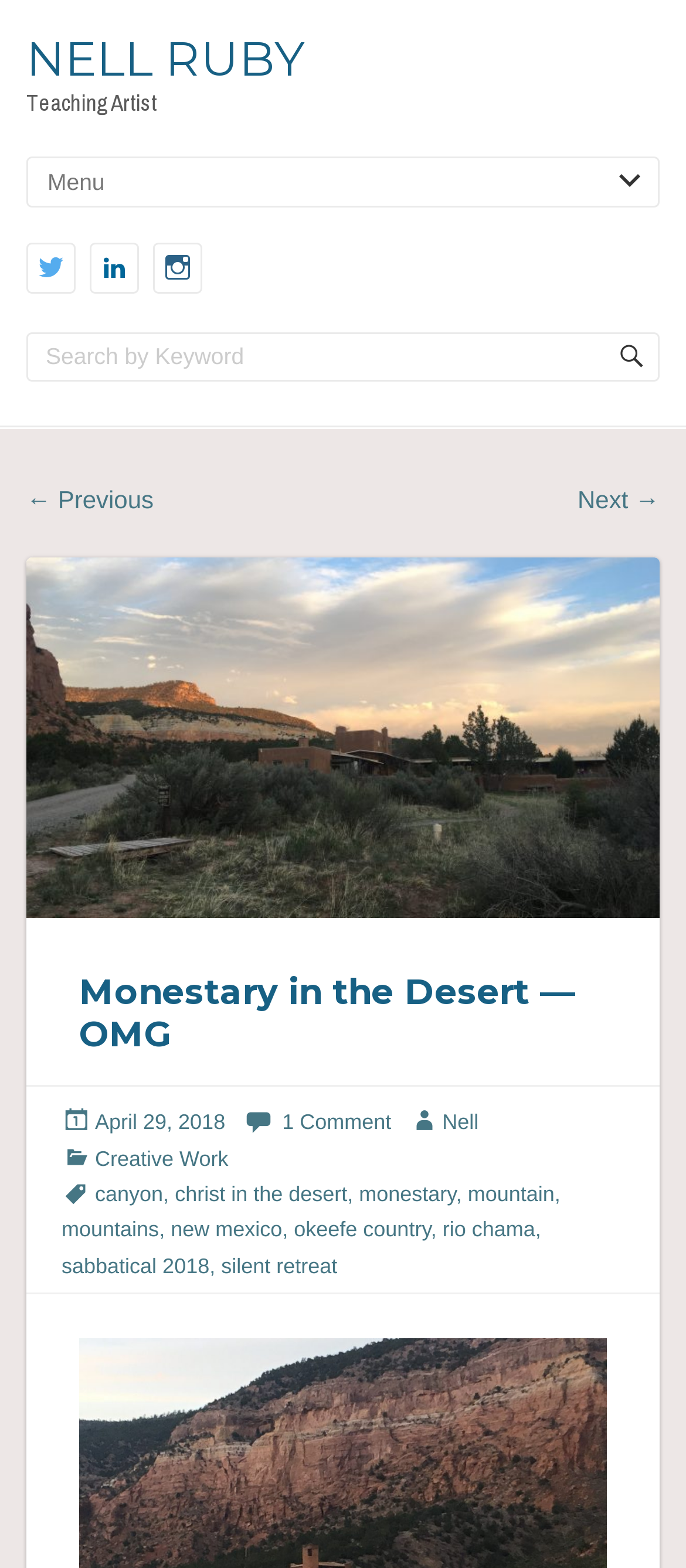Please identify the bounding box coordinates of the area that needs to be clicked to fulfill the following instruction: "View next post."

[0.842, 0.304, 0.962, 0.322]